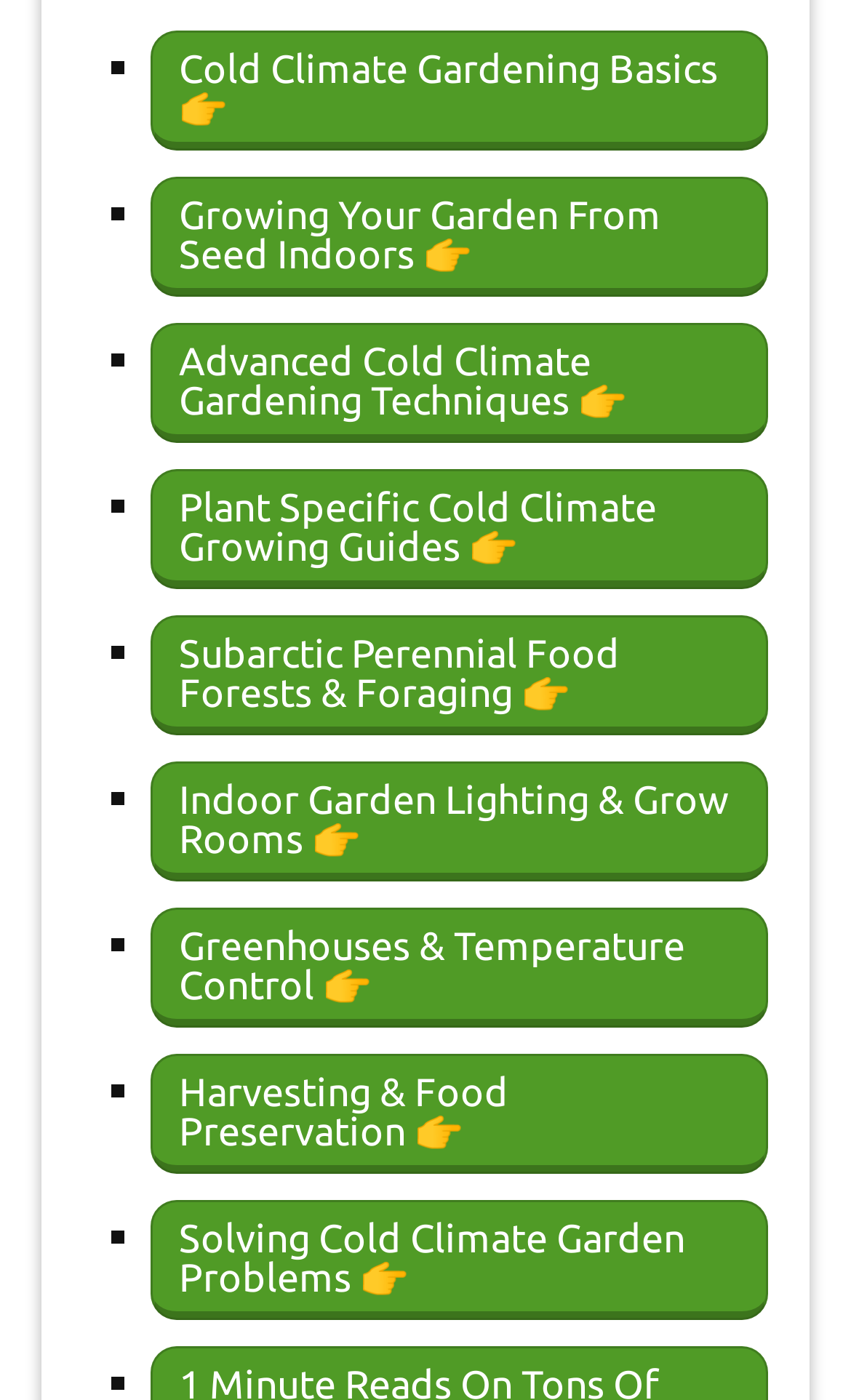Point out the bounding box coordinates of the section to click in order to follow this instruction: "Read about Solving Cold Climate Garden Problems".

[0.177, 0.858, 0.903, 0.944]